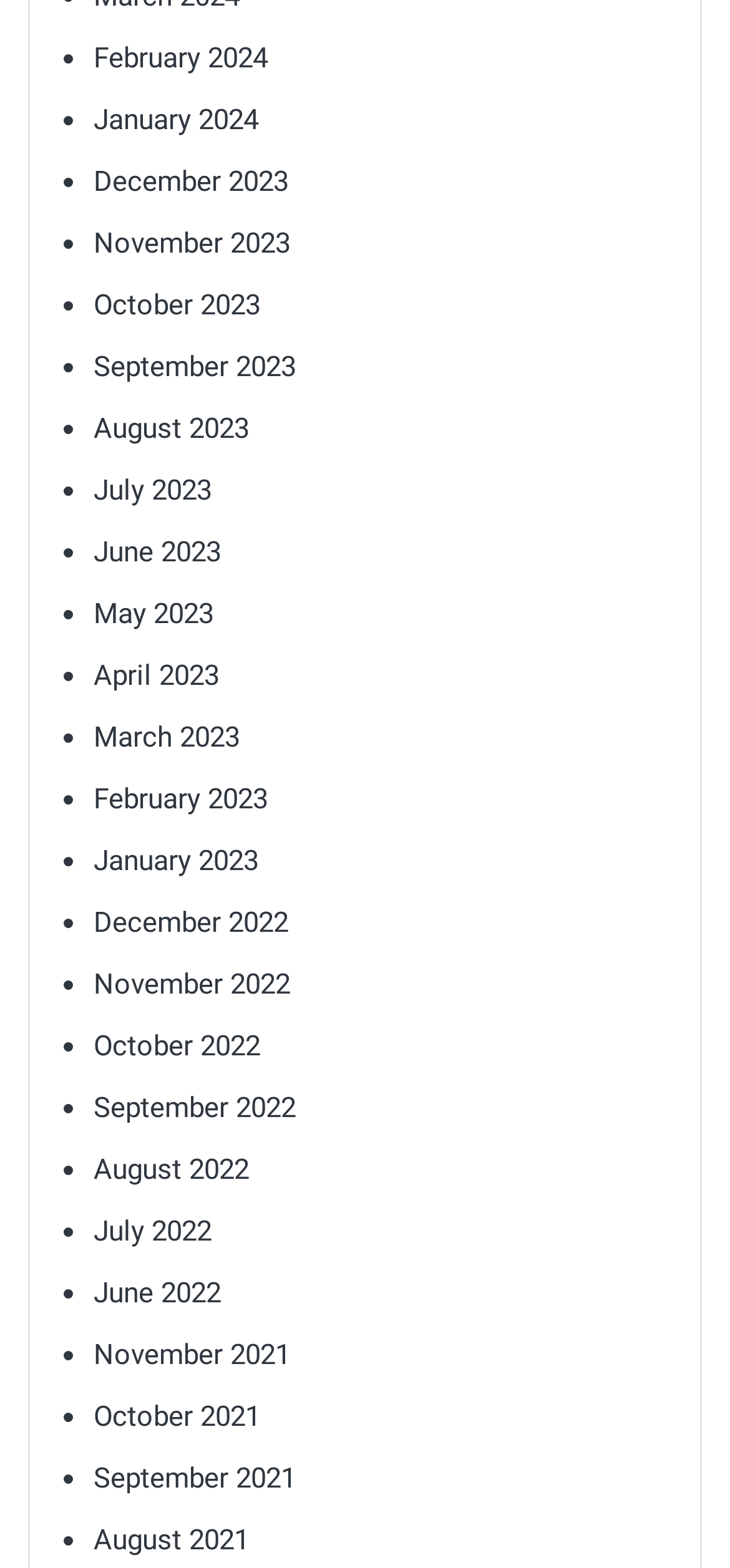Are the months listed in chronological order?
Look at the screenshot and give a one-word or phrase answer.

Yes